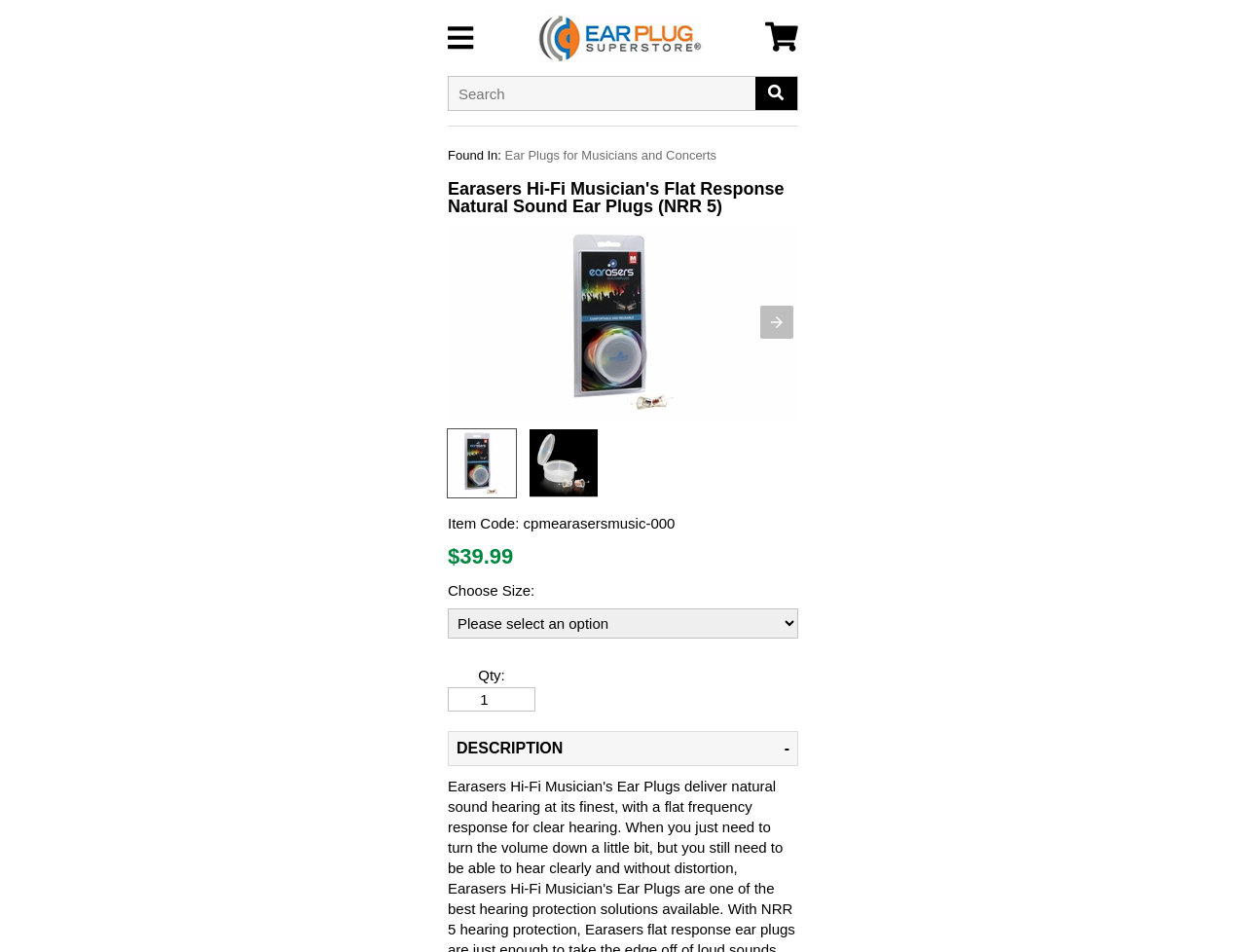Determine the main heading text of the webpage.

Earasers Hi-Fi Musician's Flat Response Natural Sound Ear Plugs (NRR 5)